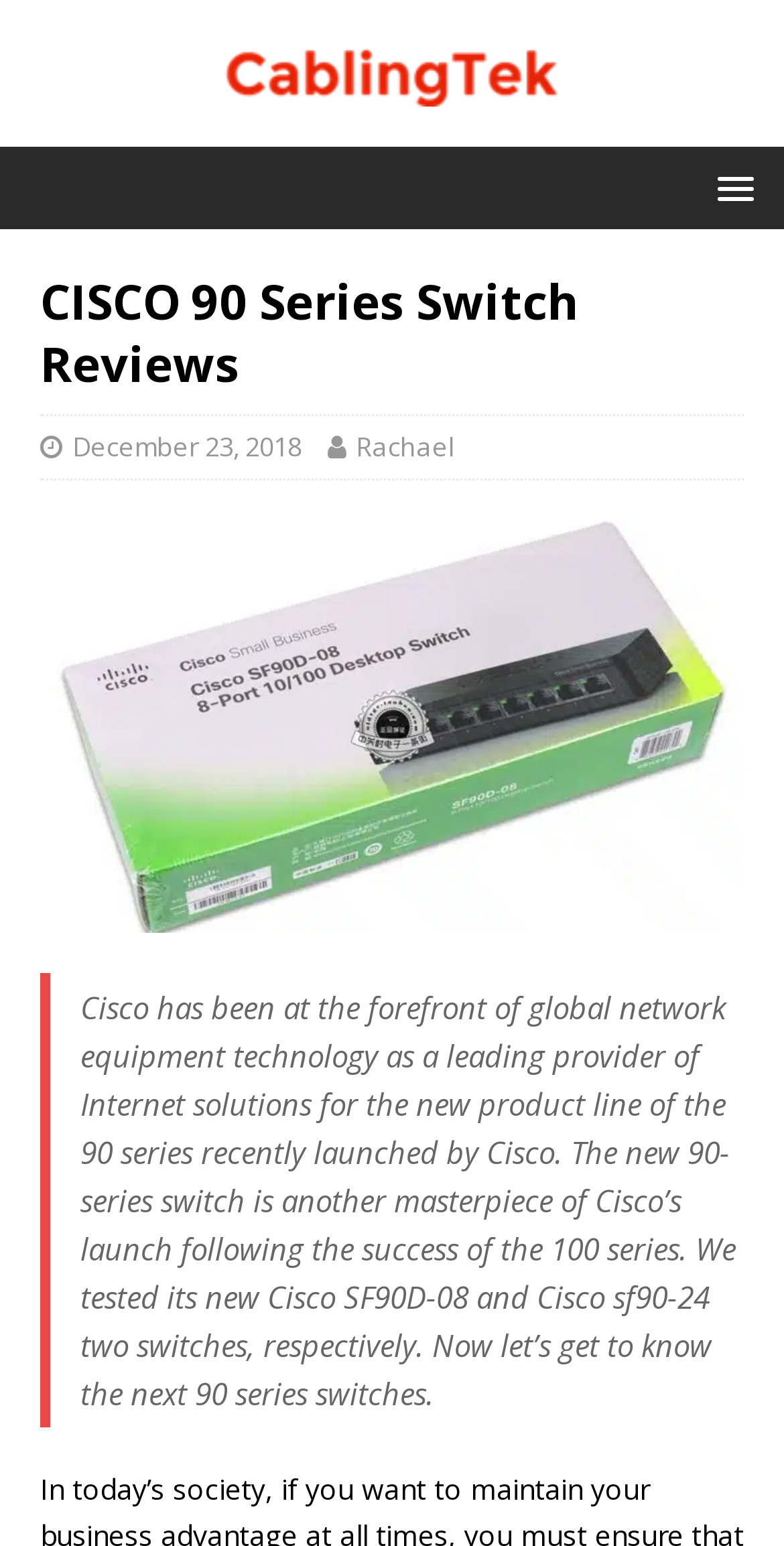Please give a short response to the question using one word or a phrase:
What is the name of the switch model reviewed?

Cisco SF90D-08